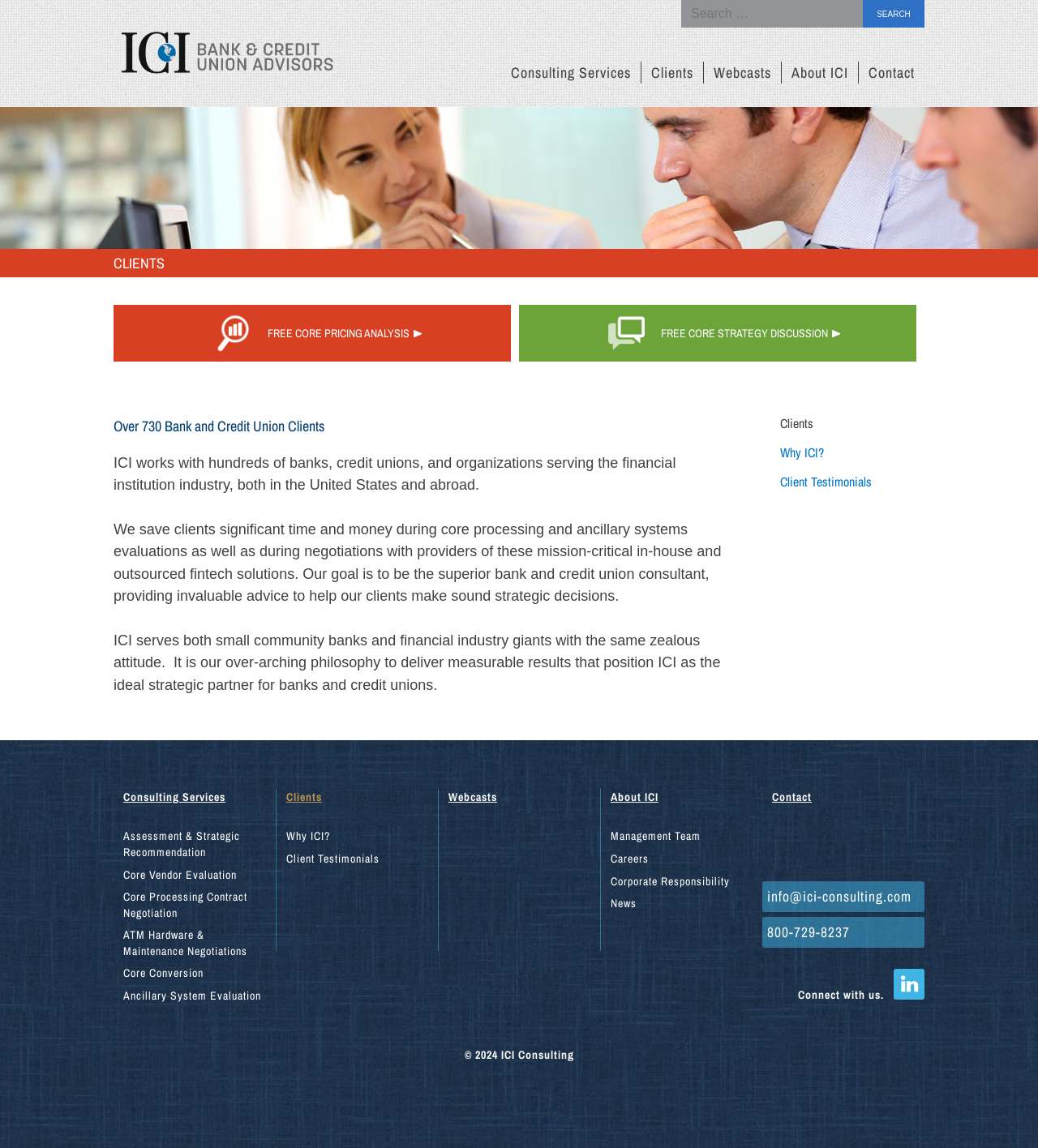What is the company name?
Please provide a single word or phrase as your answer based on the screenshot.

ICI